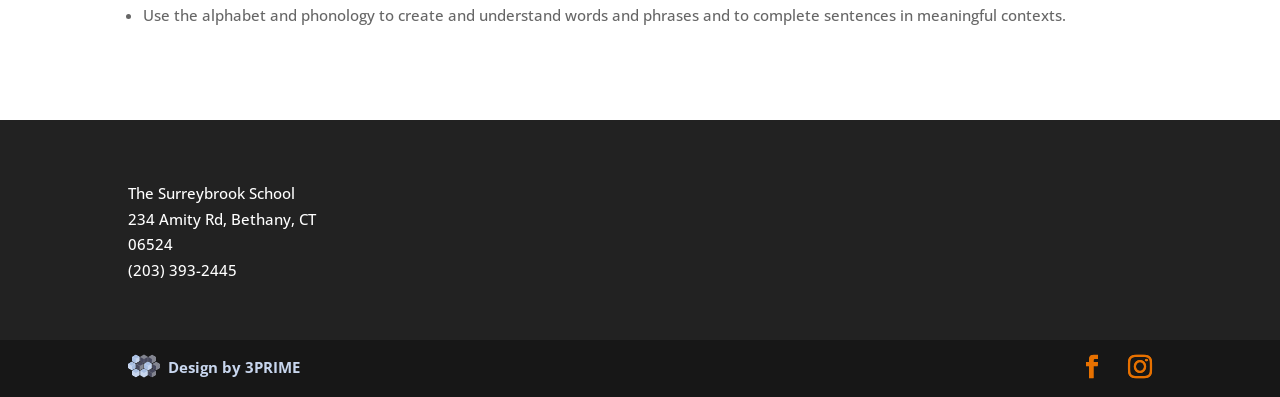What is the phone number of the school?
Please use the image to provide an in-depth answer to the question.

I found the phone number of the school by looking at the link element that contains the phone number, which is '(203) 393-2445', located below the school's address.